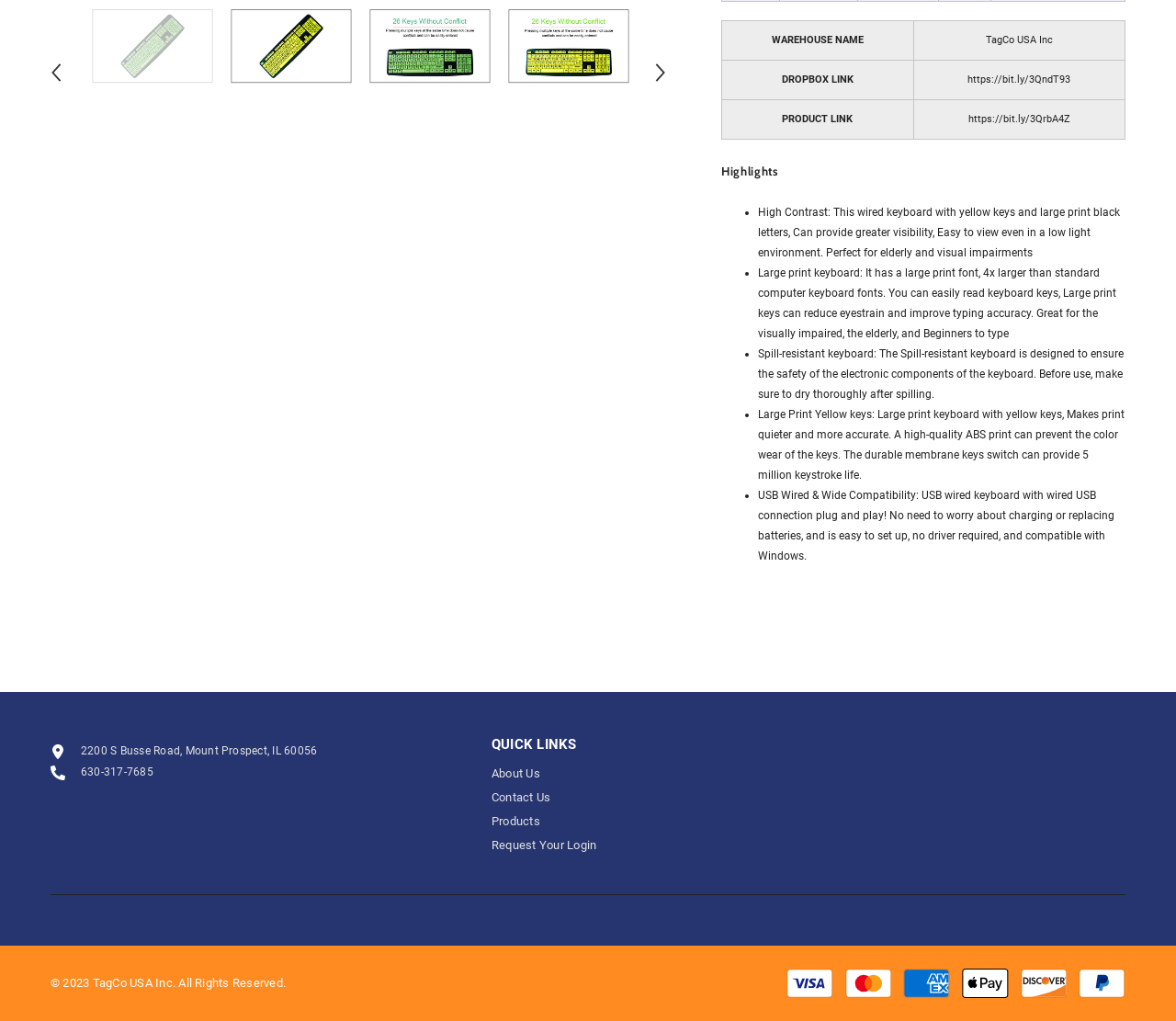Please specify the bounding box coordinates in the format (top-left x, top-left y, bottom-right x, bottom-right y), with all values as floating point numbers between 0 and 1. Identify the bounding box of the UI element described by: aria-label="Previous"

[0.036, 0.058, 0.059, 0.085]